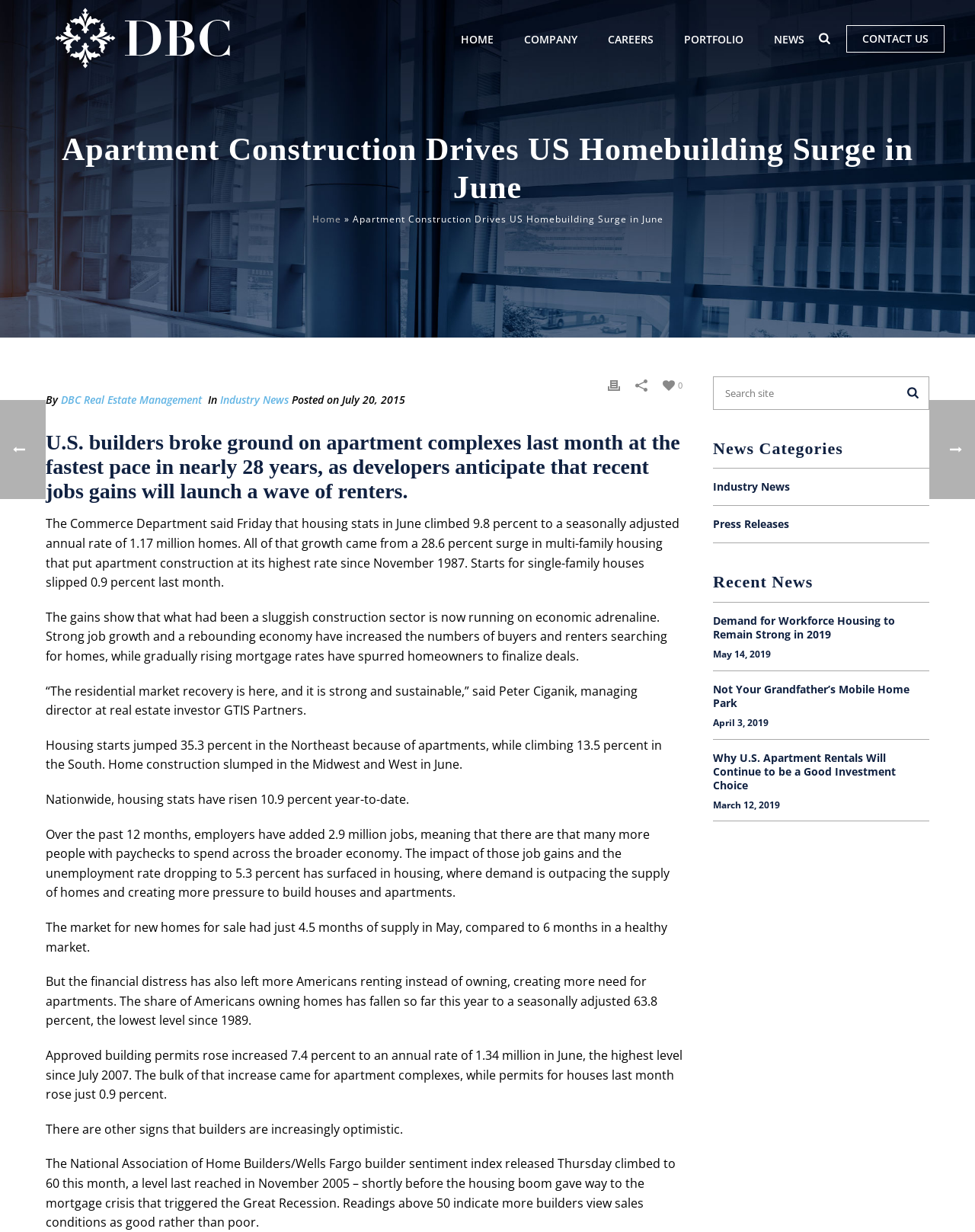Locate the bounding box coordinates of the clickable region necessary to complete the following instruction: "Click on the 'HOME' link". Provide the coordinates in the format of four float numbers between 0 and 1, i.e., [left, top, right, bottom].

[0.457, 0.0, 0.522, 0.062]